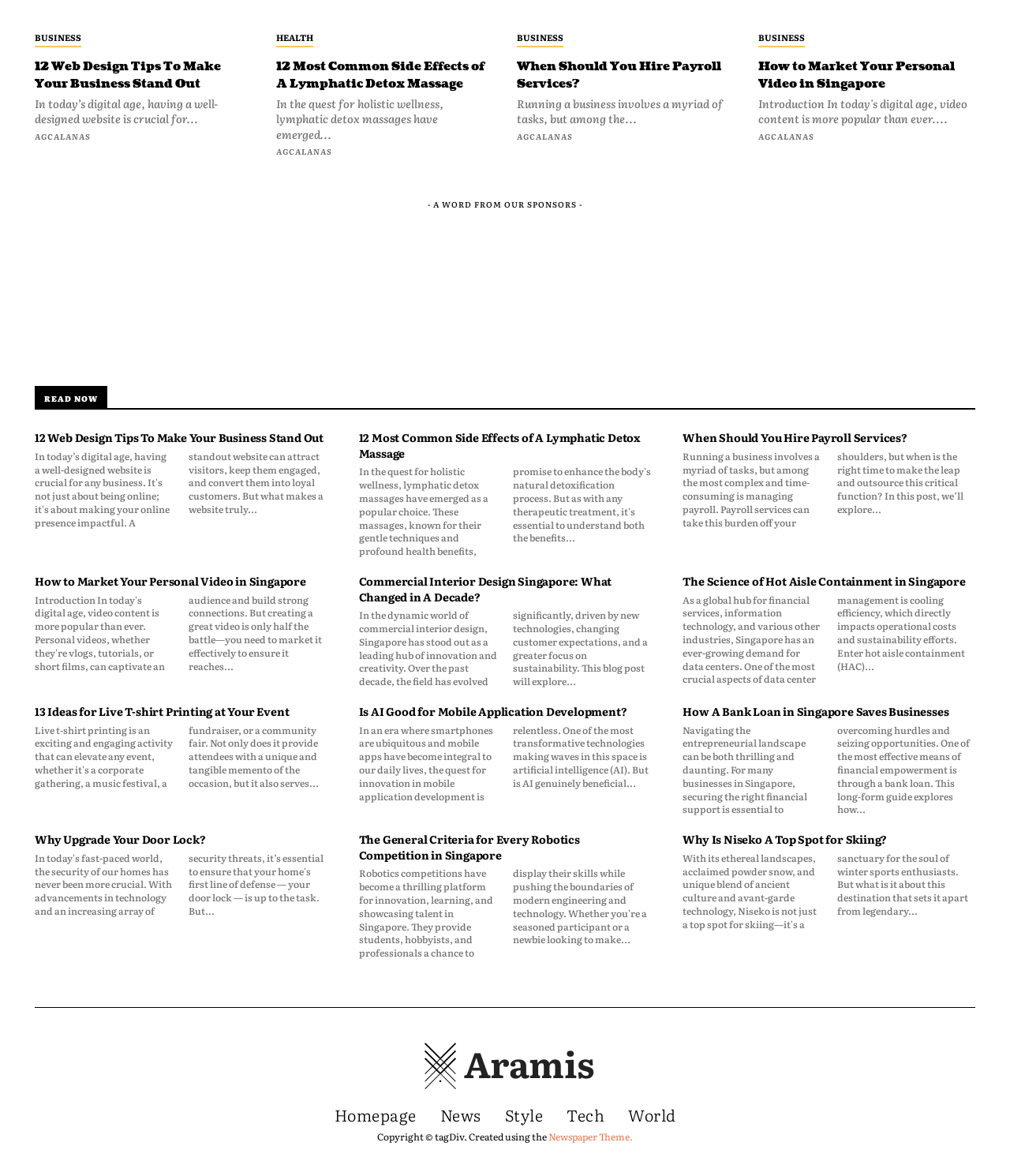Answer the question in a single word or phrase:
What is the purpose of the 'READ NOW' heading?

To encourage users to read articles